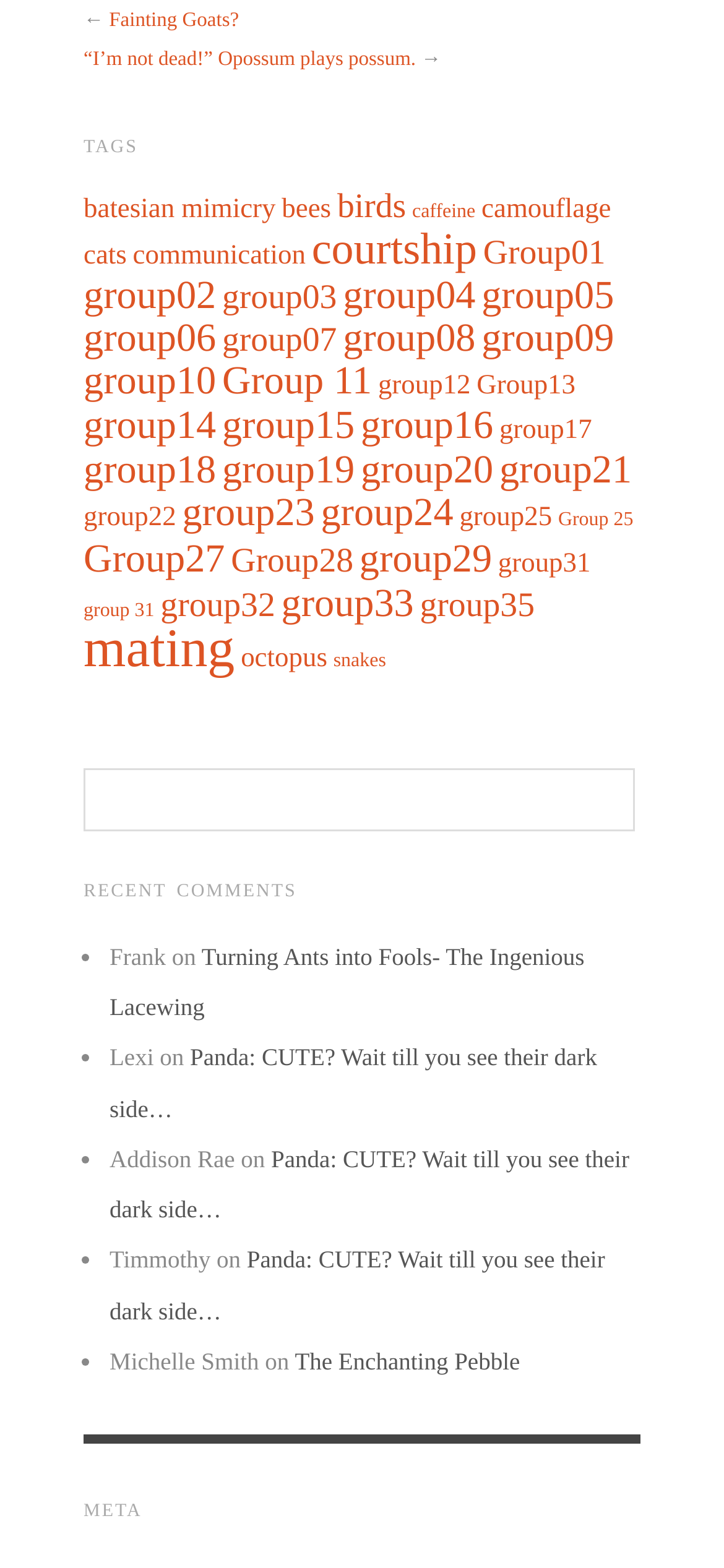Determine the coordinates of the bounding box for the clickable area needed to execute this instruction: "Click on the 'TAGS' heading".

[0.115, 0.086, 0.885, 0.101]